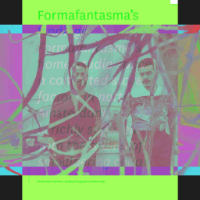What is the focus of Formafantasma's projects?
Look at the image and respond with a one-word or short phrase answer.

materials and storytelling